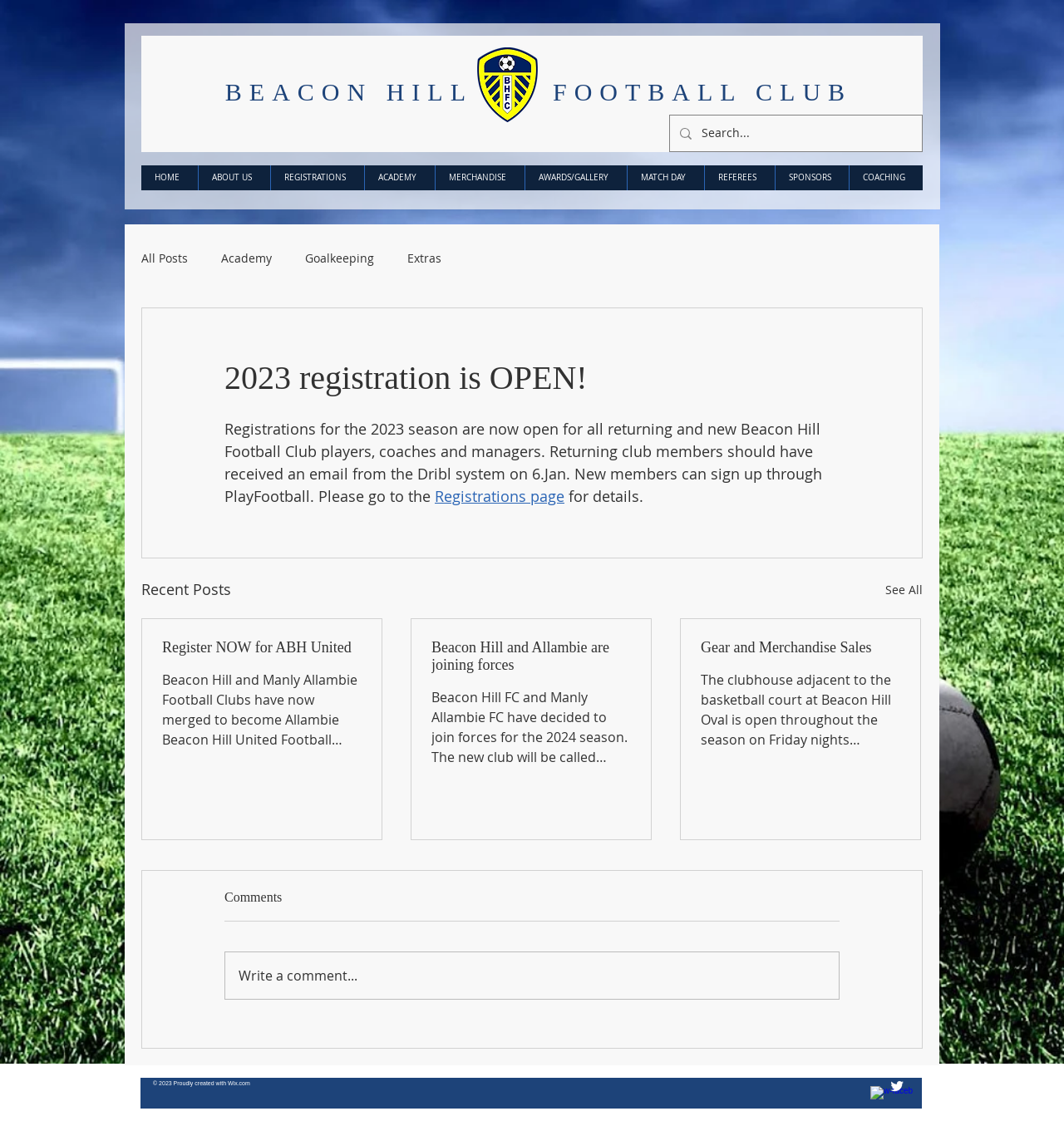Find the coordinates for the bounding box of the element with this description: "Register NOW for ABH United".

[0.152, 0.57, 0.34, 0.586]